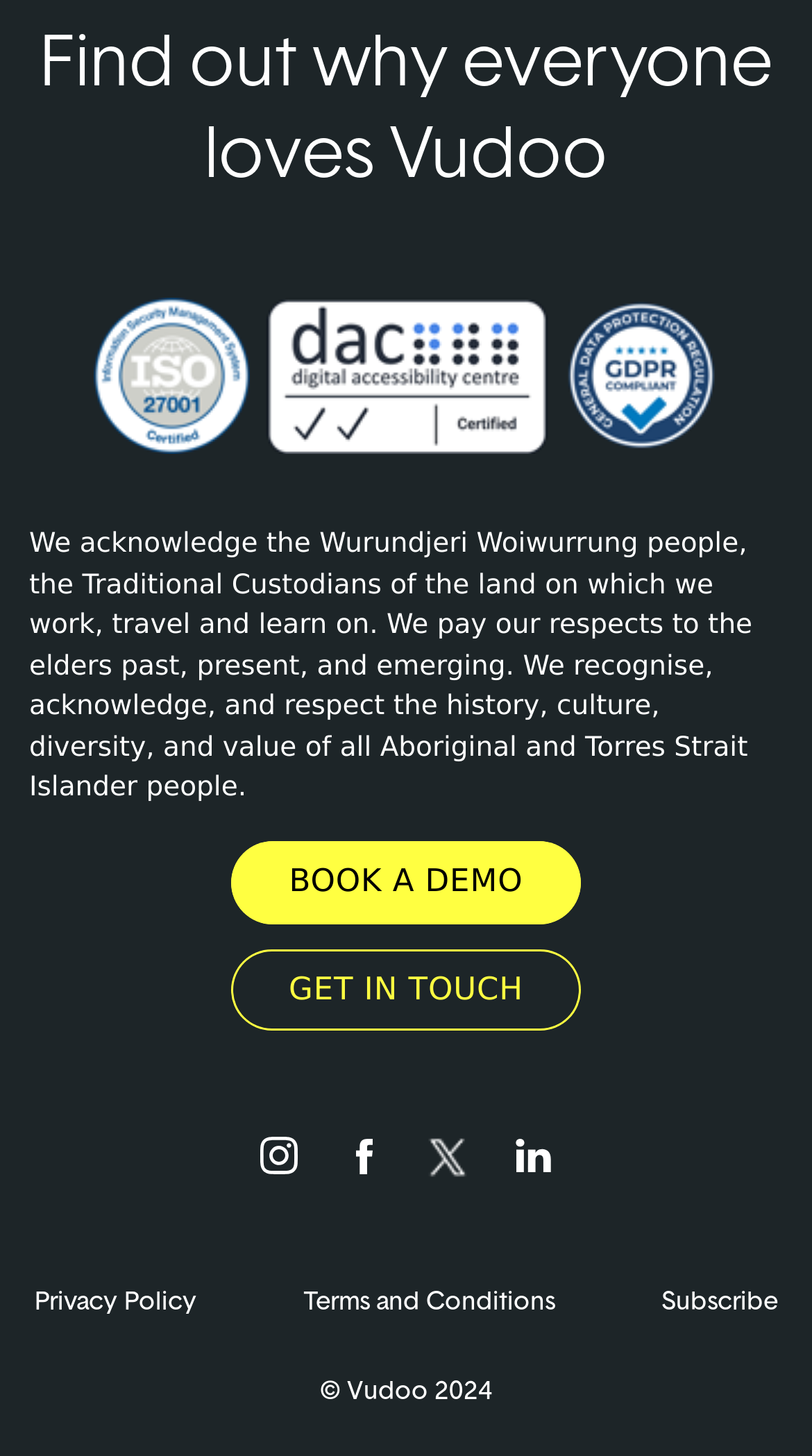Identify the bounding box coordinates of the clickable section necessary to follow the following instruction: "Open Instagram". The coordinates should be presented as four float numbers from 0 to 1, i.e., [left, top, right, bottom].

[0.314, 0.782, 0.387, 0.805]